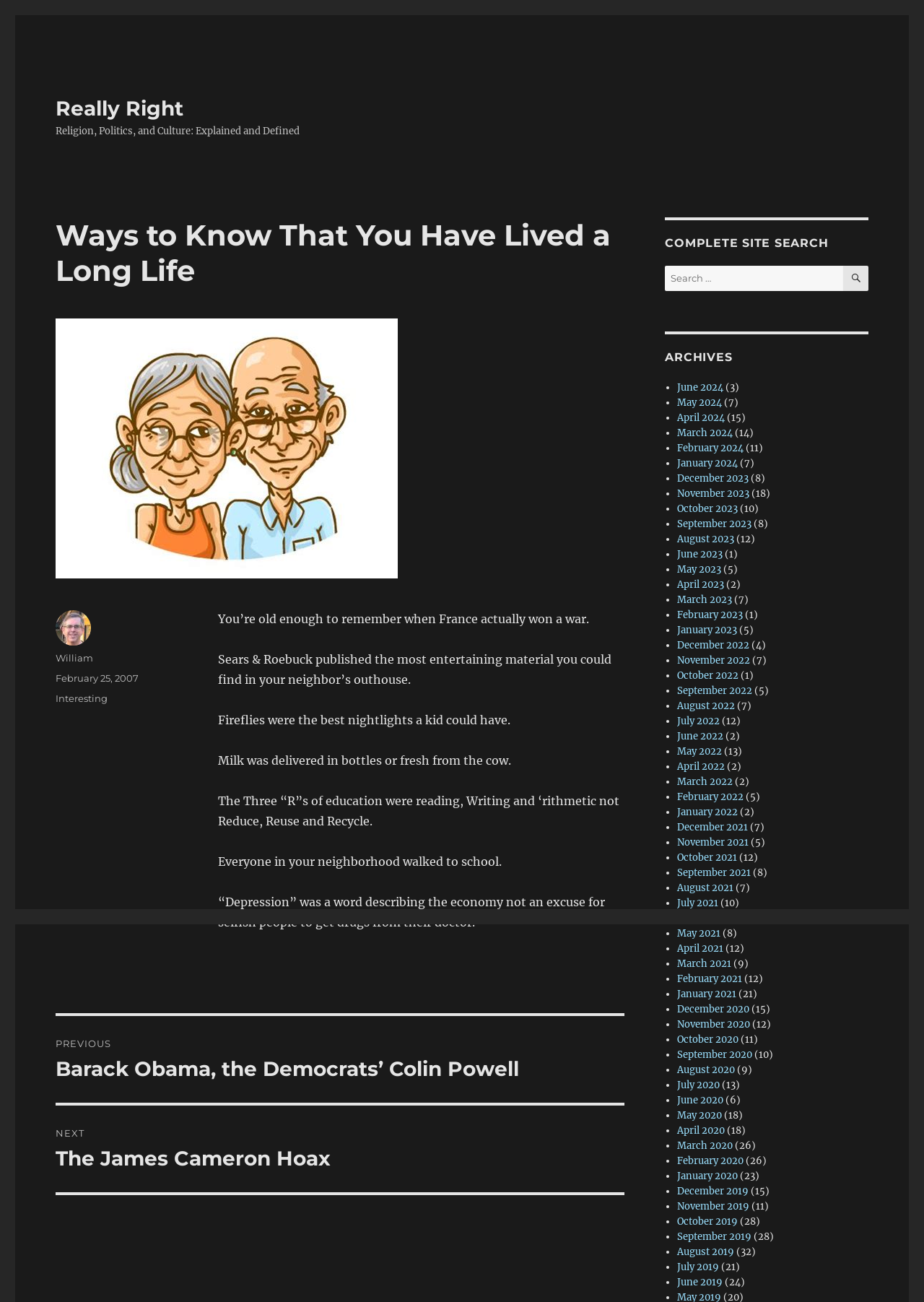Identify the bounding box coordinates of the element to click to follow this instruction: 'Read the previous post'. Ensure the coordinates are four float values between 0 and 1, provided as [left, top, right, bottom].

[0.06, 0.78, 0.676, 0.847]